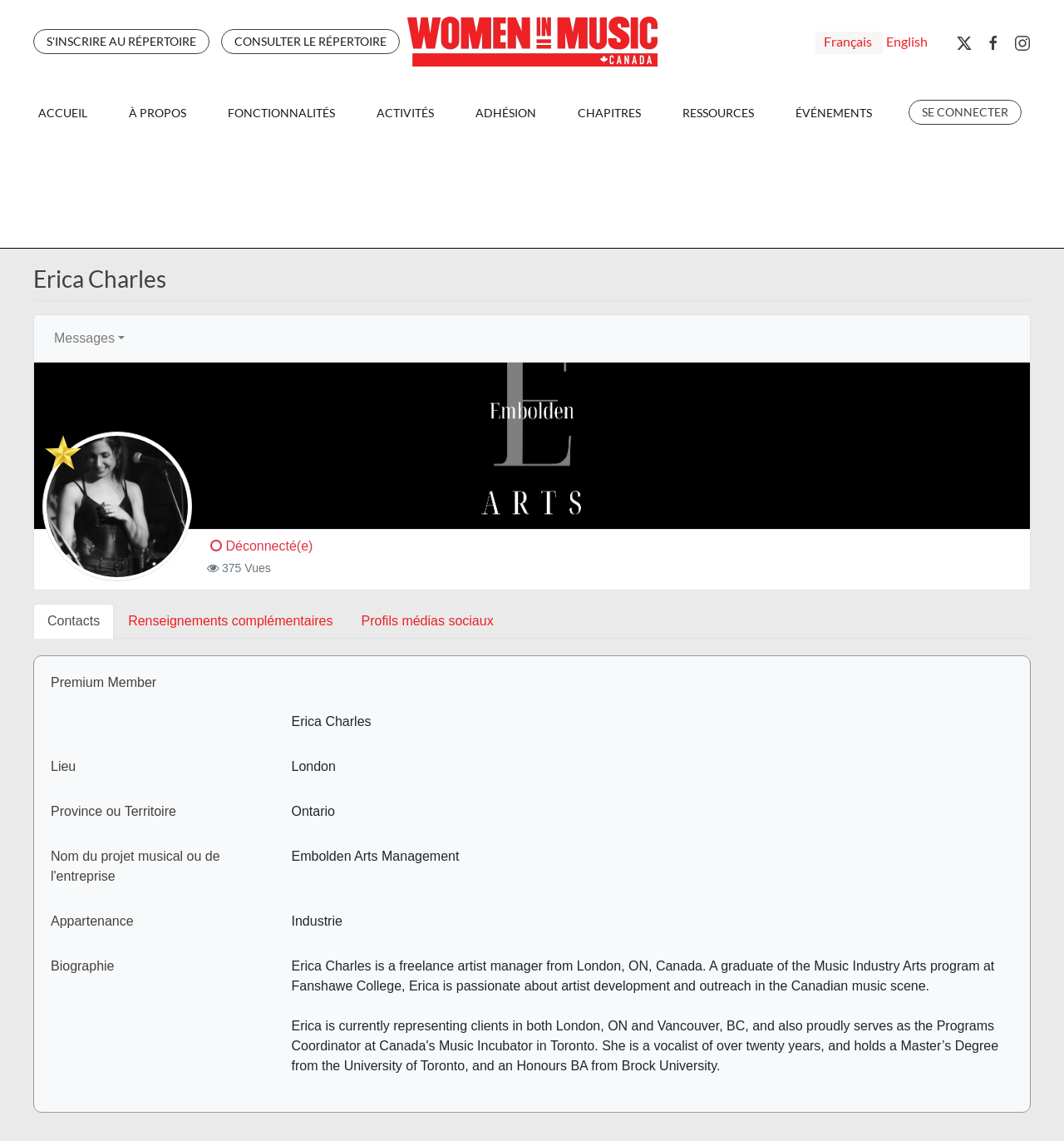Please locate the bounding box coordinates of the element that should be clicked to complete the given instruction: "Click on the 'SE CONNECTER' link".

[0.854, 0.087, 0.96, 0.109]